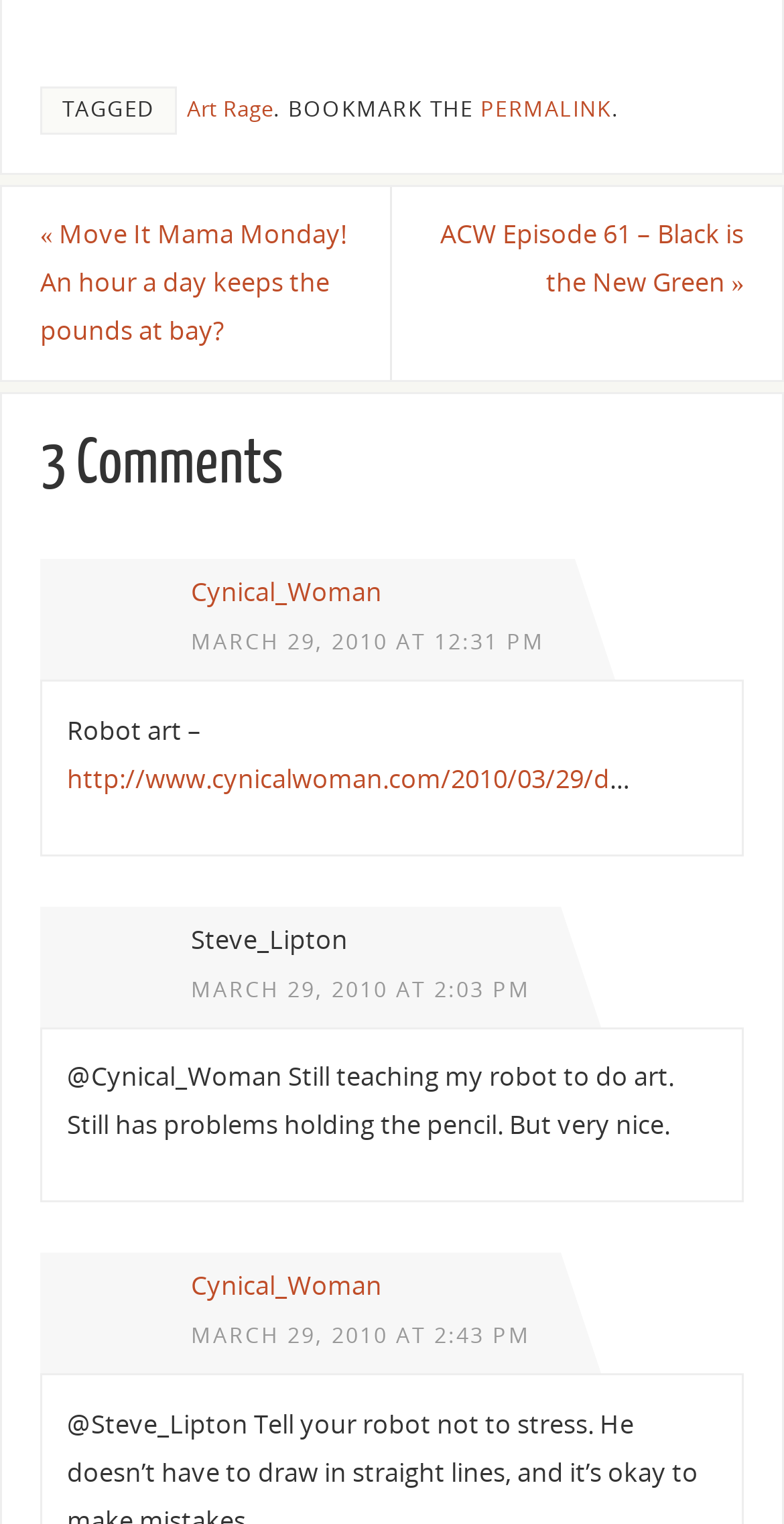Indicate the bounding box coordinates of the element that needs to be clicked to satisfy the following instruction: "Click on the 'Art Rage' link". The coordinates should be four float numbers between 0 and 1, i.e., [left, top, right, bottom].

[0.238, 0.062, 0.348, 0.081]